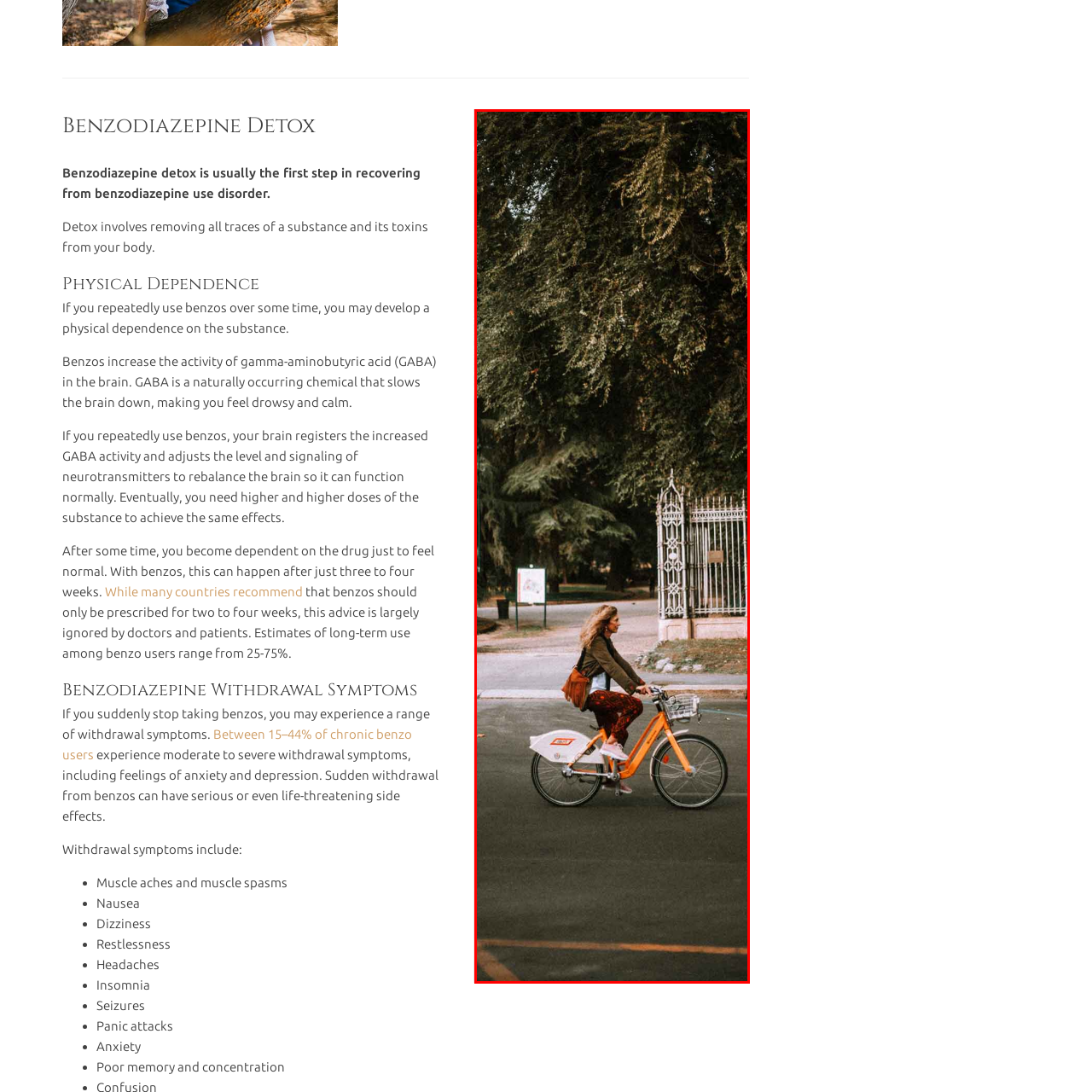Look at the photo within the red outline and describe it thoroughly.

The image features a woman riding an orange bicycle, which appears to be a bike-sharing model. She is dressed in a stylish outfit, combining a dark jacket with vibrant, patterned pants, exuding a sense of casual elegance. Her curly hair flows freely as she navigates through a park-like setting, indicated by the lush greenery surrounding her. In the background, a decorative iron gate and a sign can be seen, adding a charming context to the scene. The atmosphere suggests a leisurely day, perfect for cycling and enjoying the outdoors. This image captures the essence of urban mobility, personal style, and the joy of being active in a scenic environment.